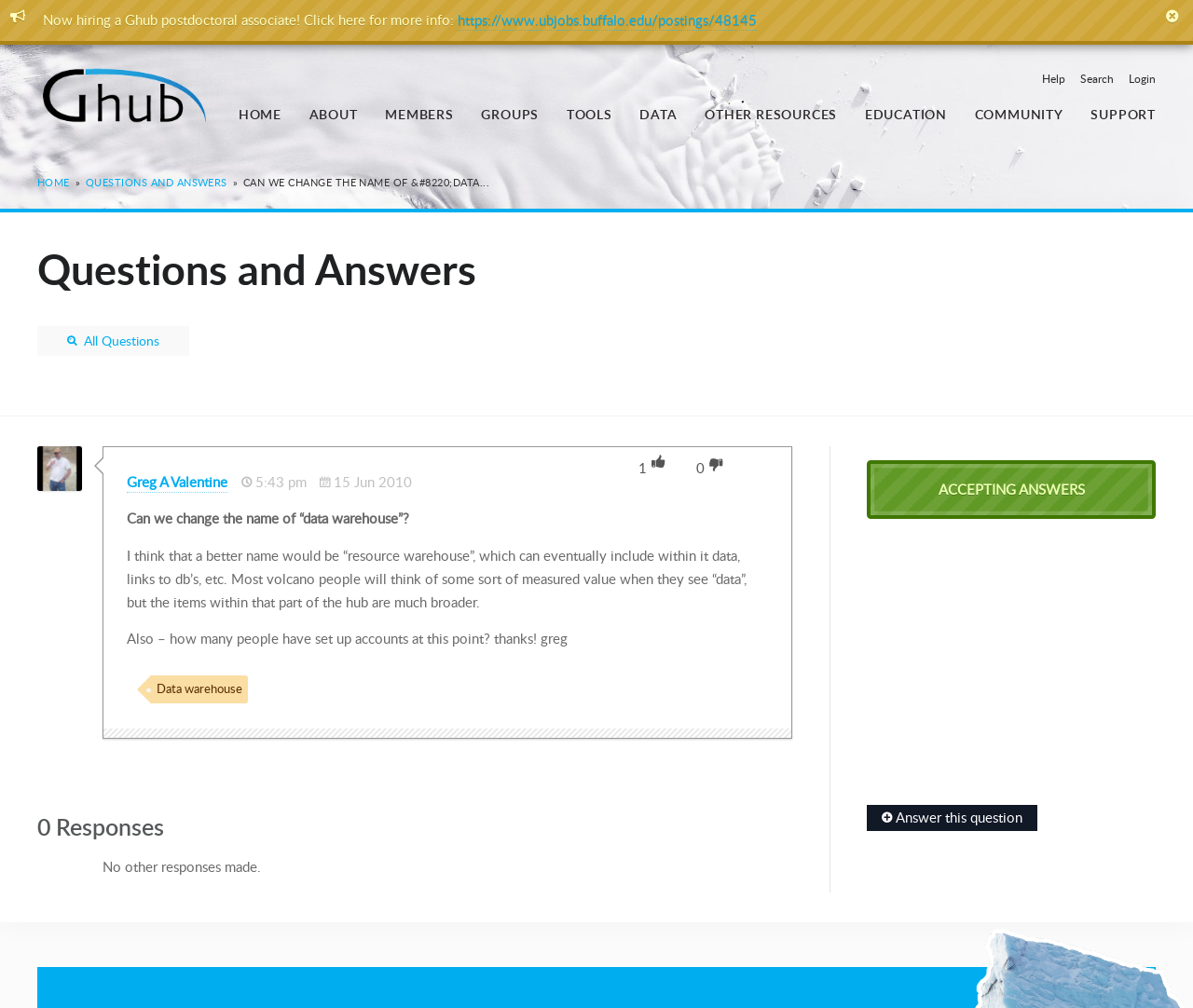What is the title of the current question?
We need a detailed and meticulous answer to the question.

The title of the current question can be found in the main content area of the webpage, which is 'Can we change the name of “data warehouse”?'.